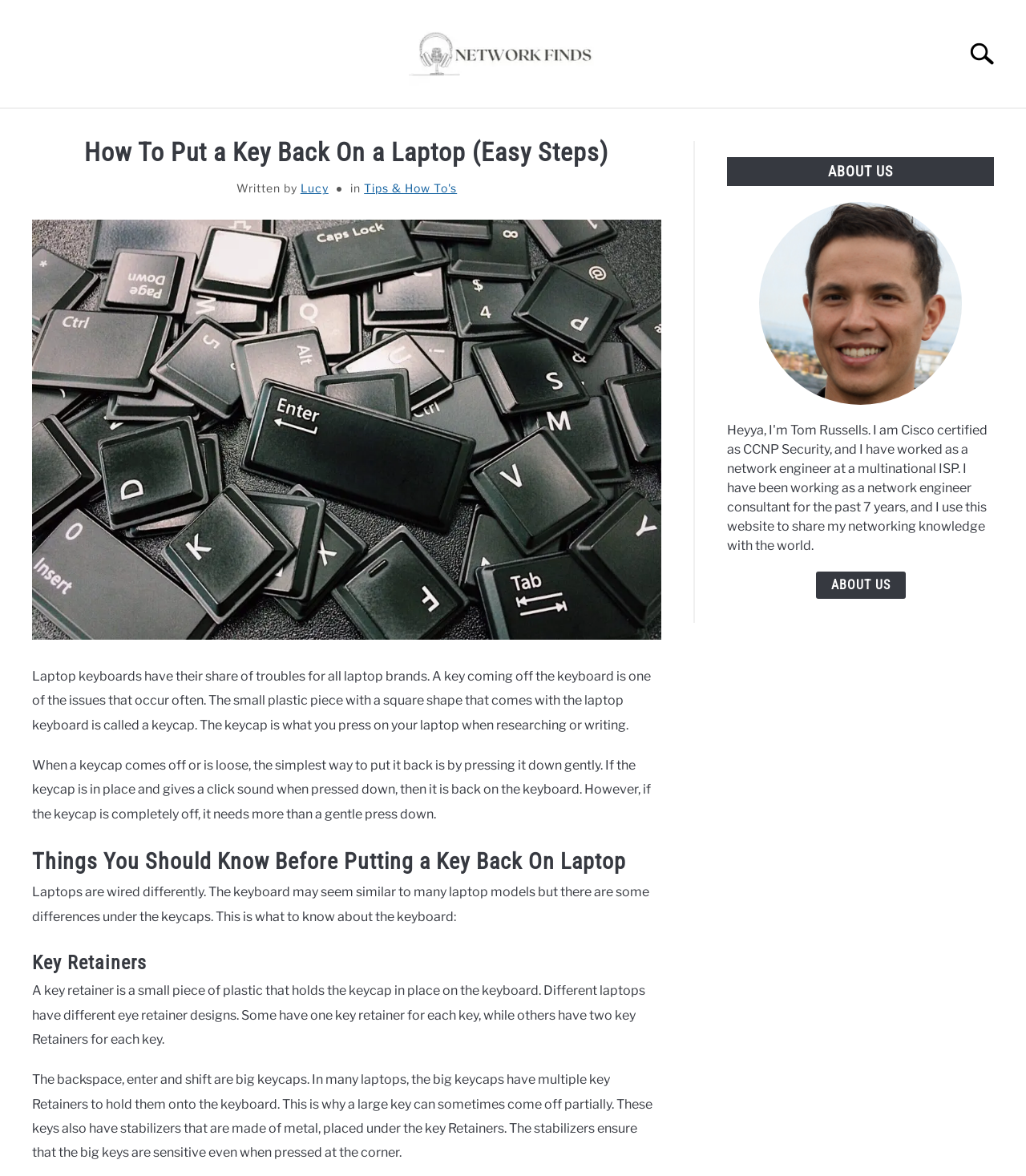What is the name of the website section?
Please answer the question with as much detail and depth as you can.

The name of the website section can be found by looking at the text 'in' followed by the link 'Tips & How To's' which indicates the category of the article.